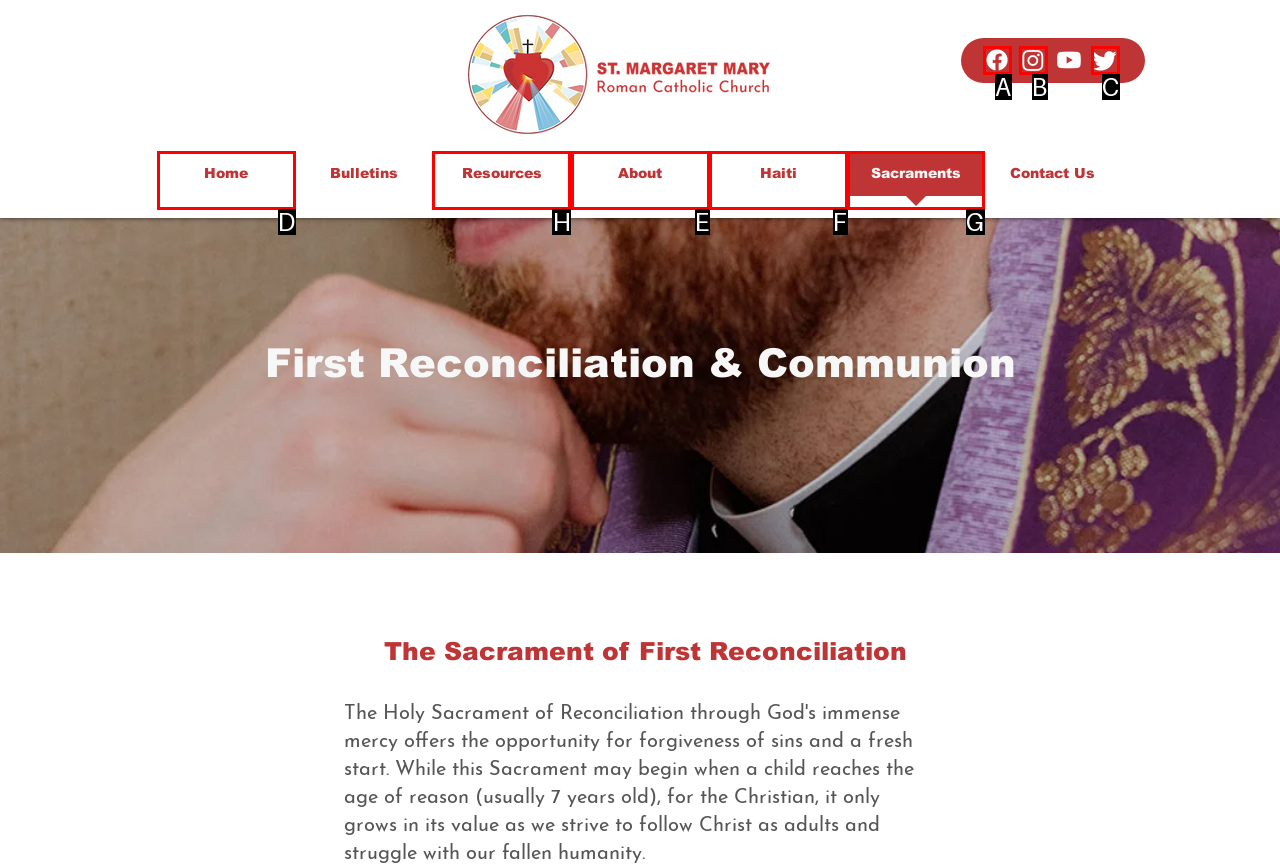Figure out which option to click to perform the following task: Navigate to the Resources page
Provide the letter of the correct option in your response.

H